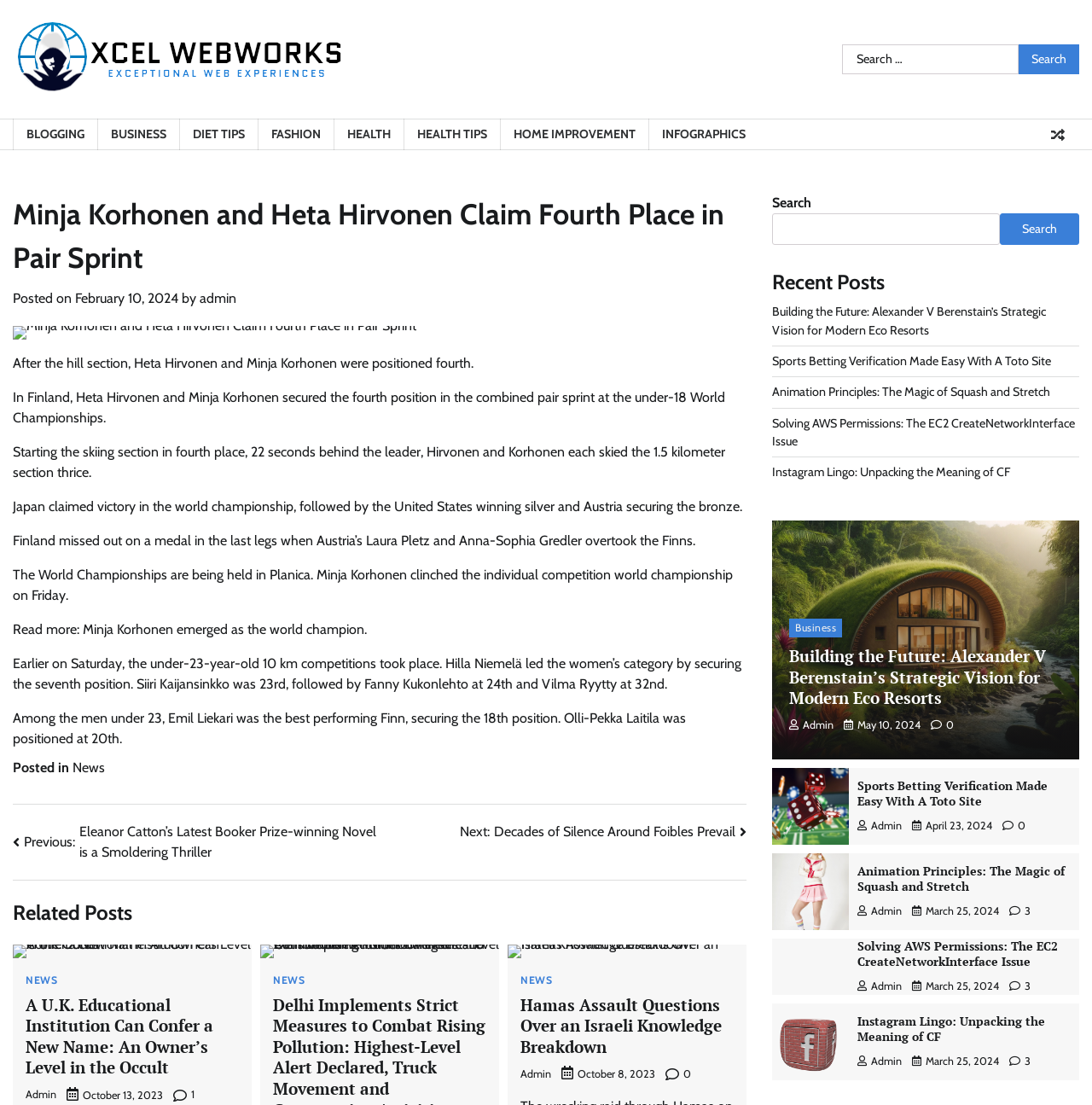Answer the question with a brief word or phrase:
How many navigation links are there?

2